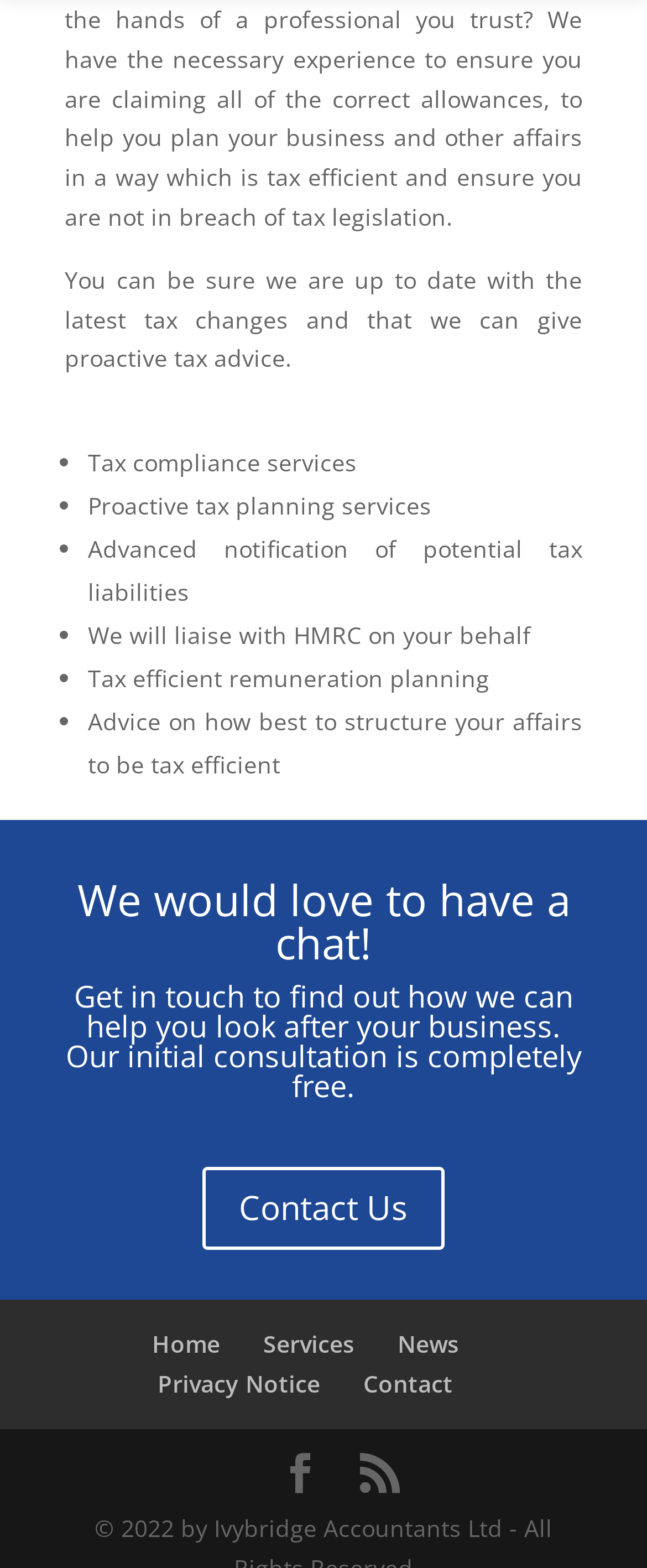Could you determine the bounding box coordinates of the clickable element to complete the instruction: "Click 'Contact Us'"? Provide the coordinates as four float numbers between 0 and 1, i.e., [left, top, right, bottom].

[0.313, 0.744, 0.687, 0.797]